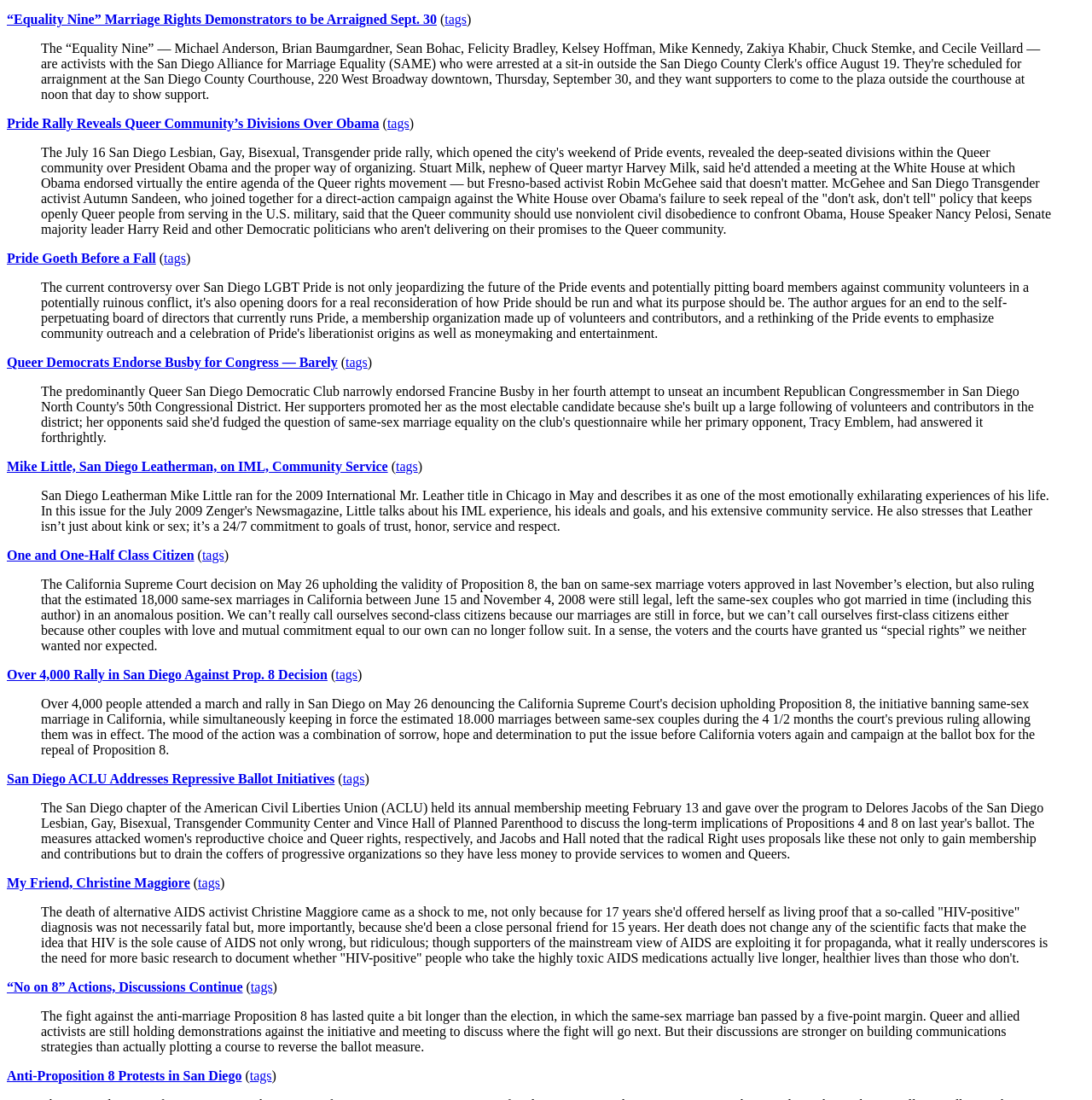Determine the bounding box coordinates of the UI element described below. Use the format (top-left x, top-left y, bottom-right x, bottom-right y) with floating point numbers between 0 and 1: tags

[0.229, 0.971, 0.249, 0.984]